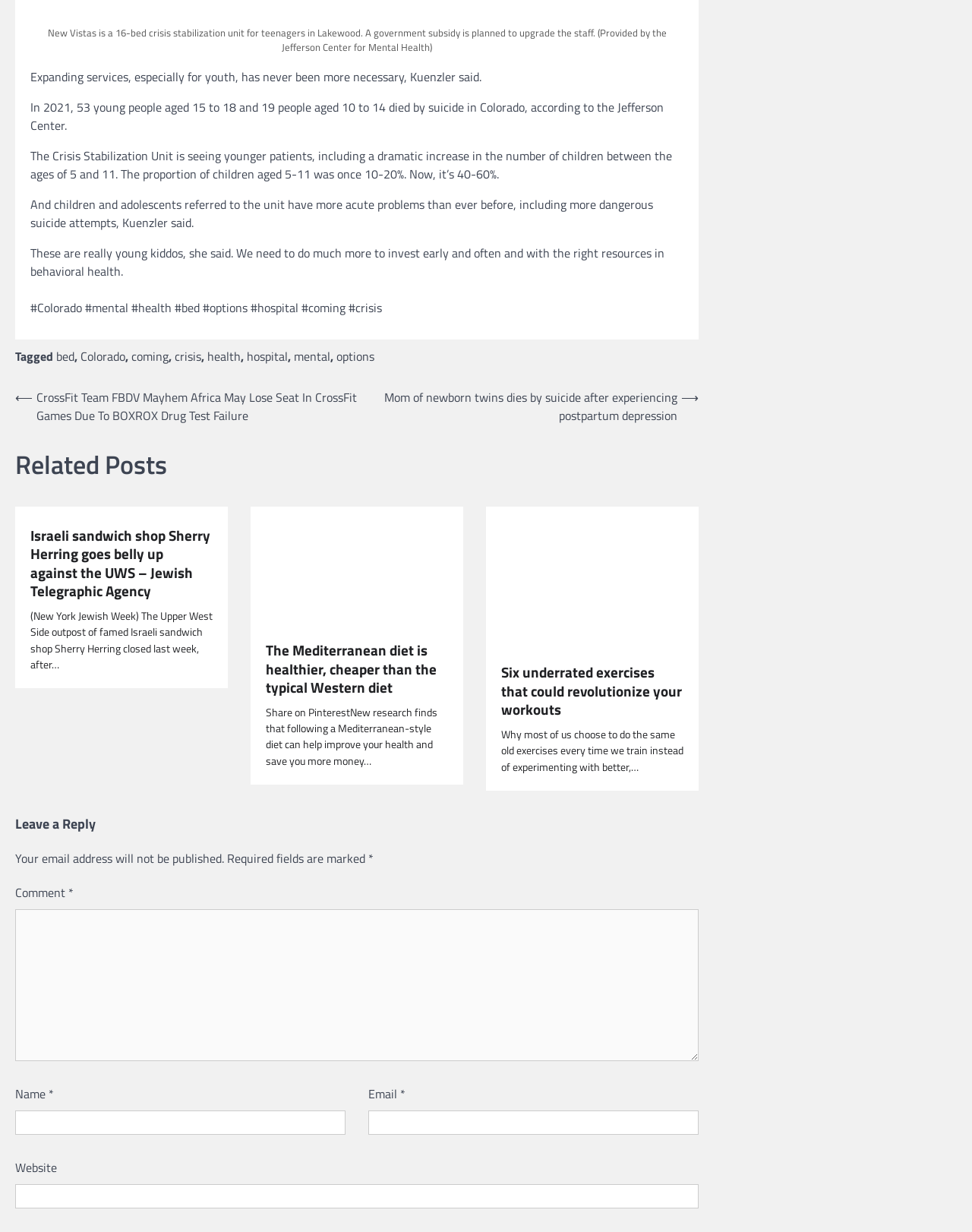Bounding box coordinates must be specified in the format (top-left x, top-left y, bottom-right x, bottom-right y). All values should be floating point numbers between 0 and 1. What are the bounding box coordinates of the UI element described as: crisis

[0.18, 0.282, 0.207, 0.296]